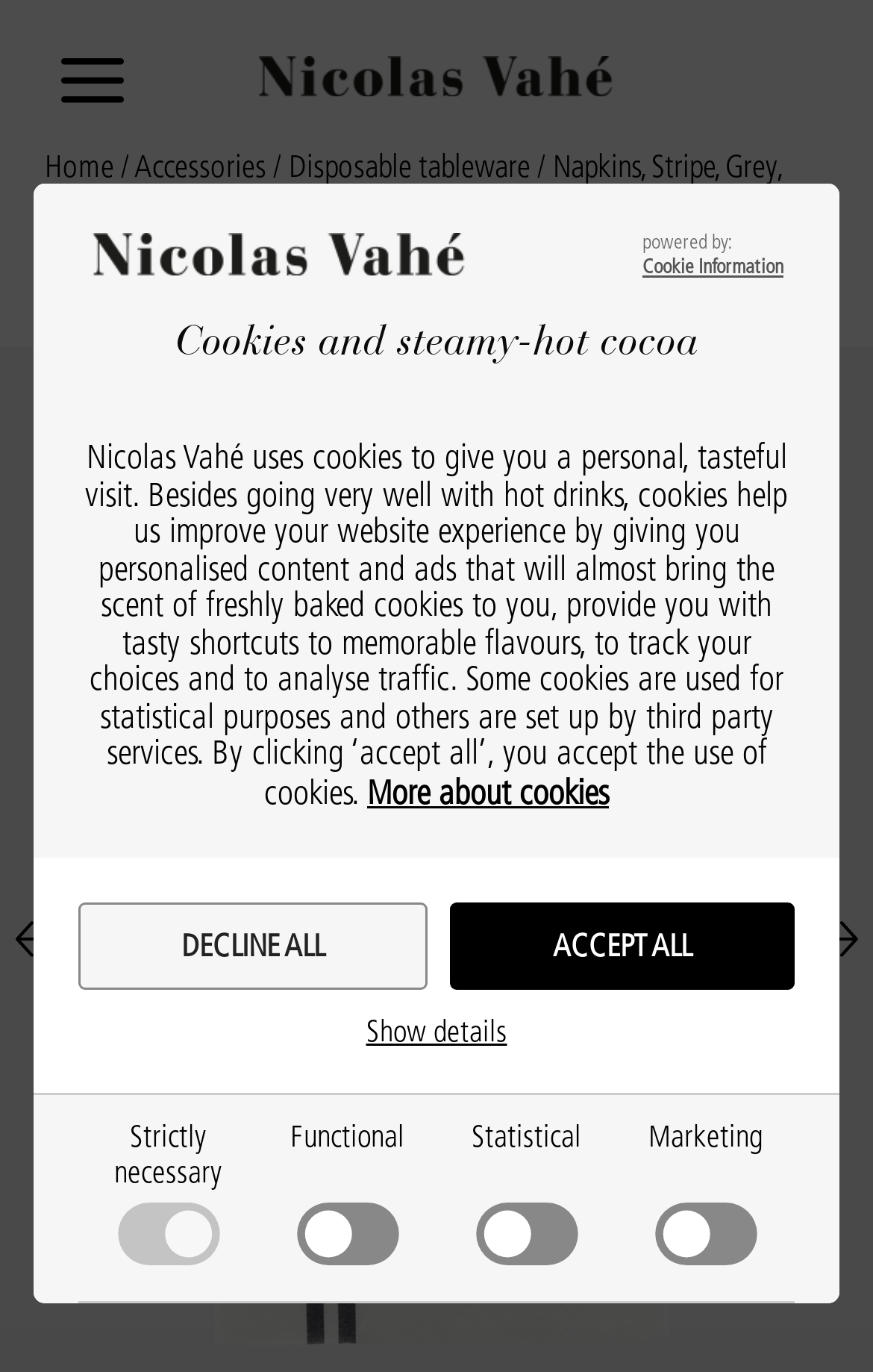Please identify the bounding box coordinates of the element I need to click to follow this instruction: "click the logo".

[0.09, 0.17, 0.551, 0.201]